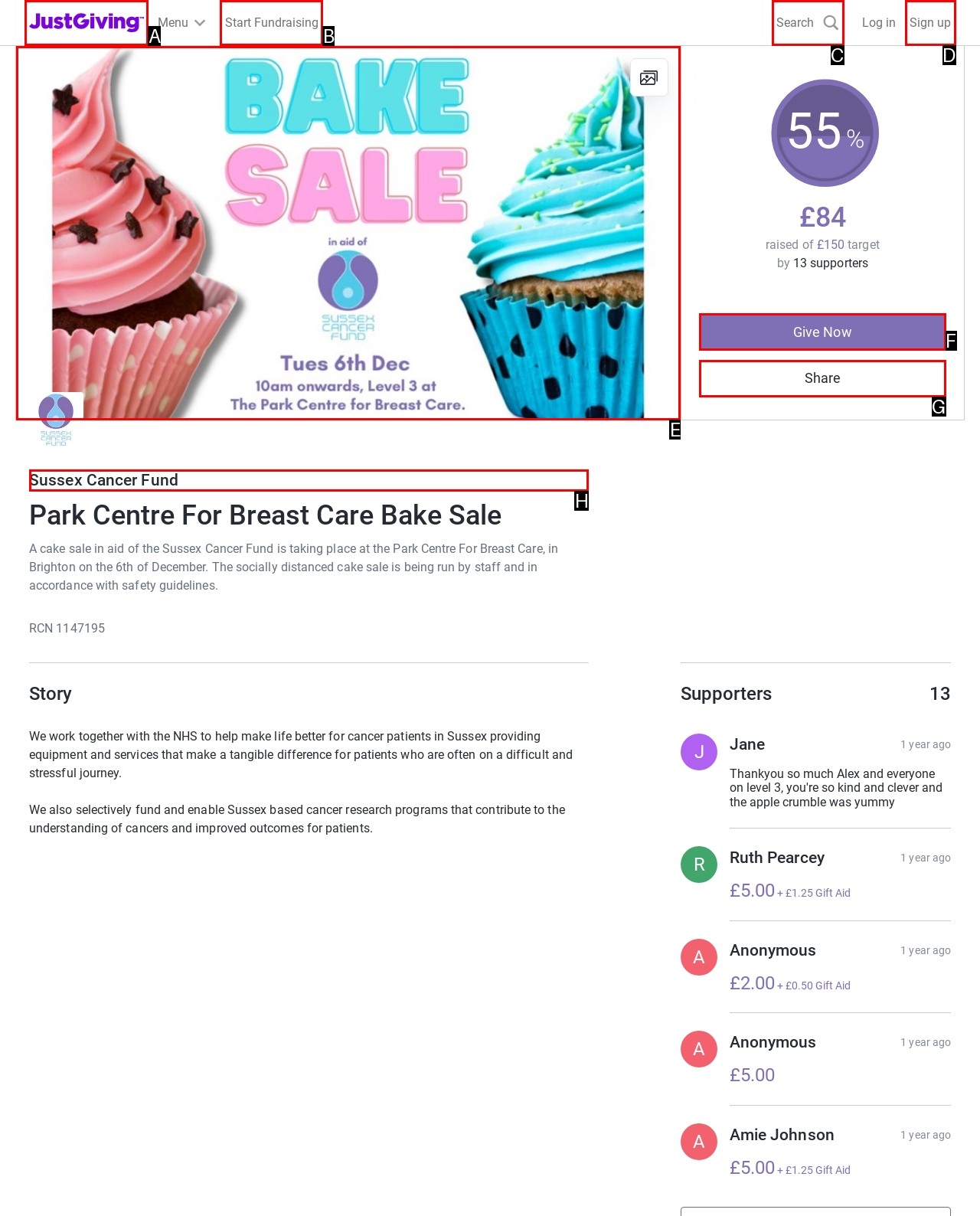Tell me which one HTML element I should click to complete the following task: Click on the 'Login' link
Answer with the option's letter from the given choices directly.

None